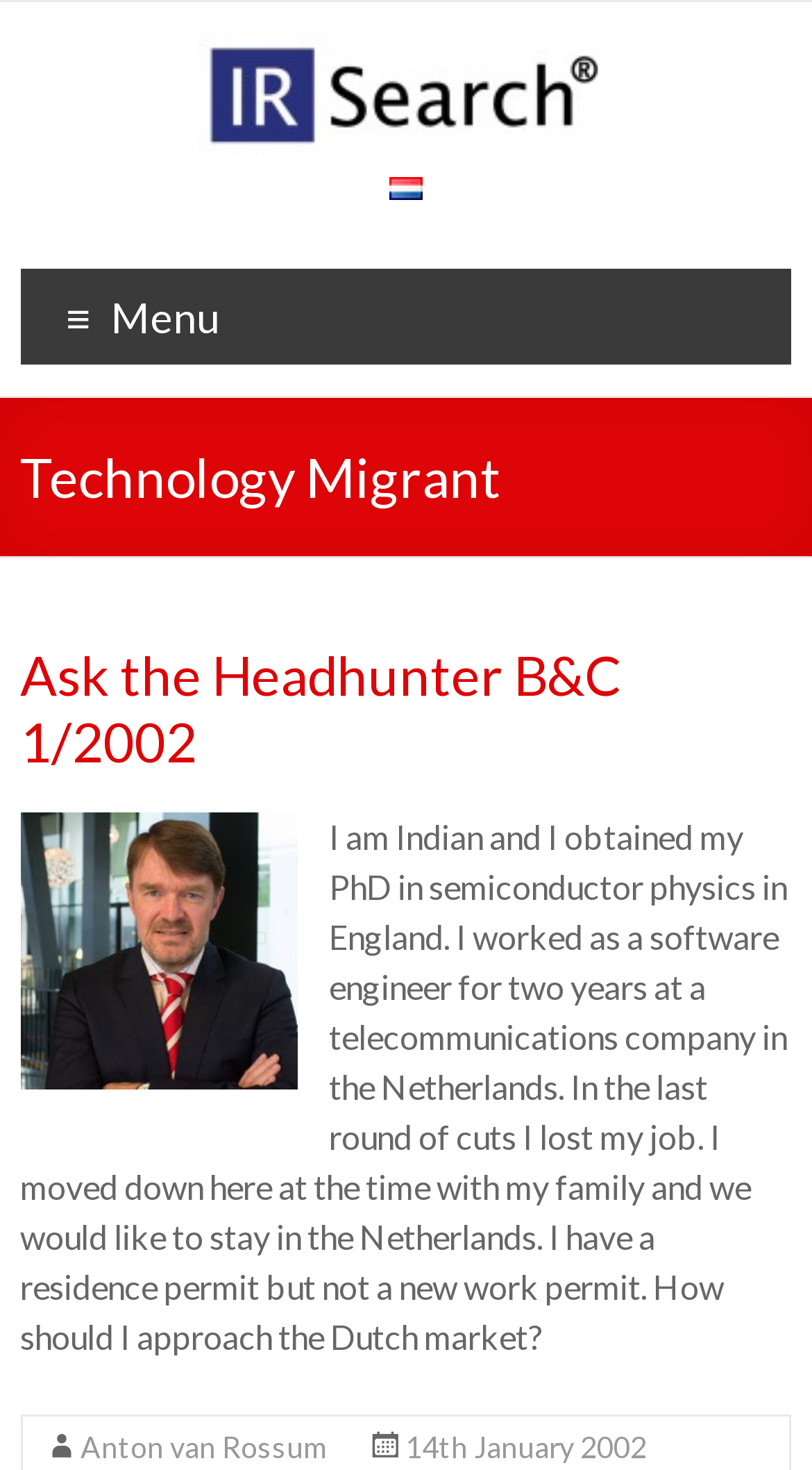Using the information in the image, give a comprehensive answer to the question: 
What is the purpose of the link 'Ask the Headhunter B&C 1/2002'?

The link 'Ask the Headhunter B&C 1/2002' is likely to be a link to an article or a blog post, as it has a specific date and title, and is located in a section that appears to be a list of articles or questions.